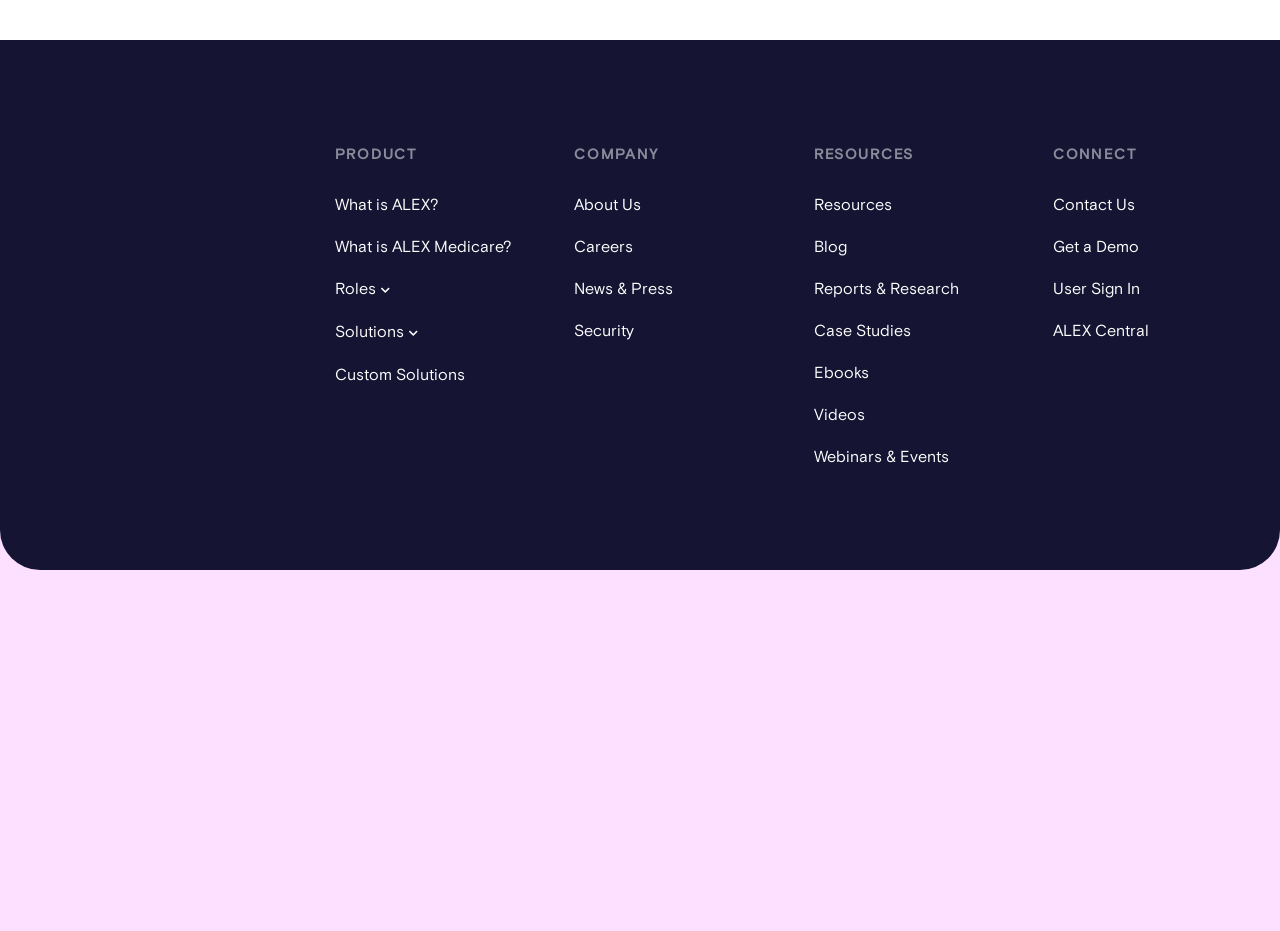Please identify the bounding box coordinates of the area I need to click to accomplish the following instruction: "Read the latest national news".

None